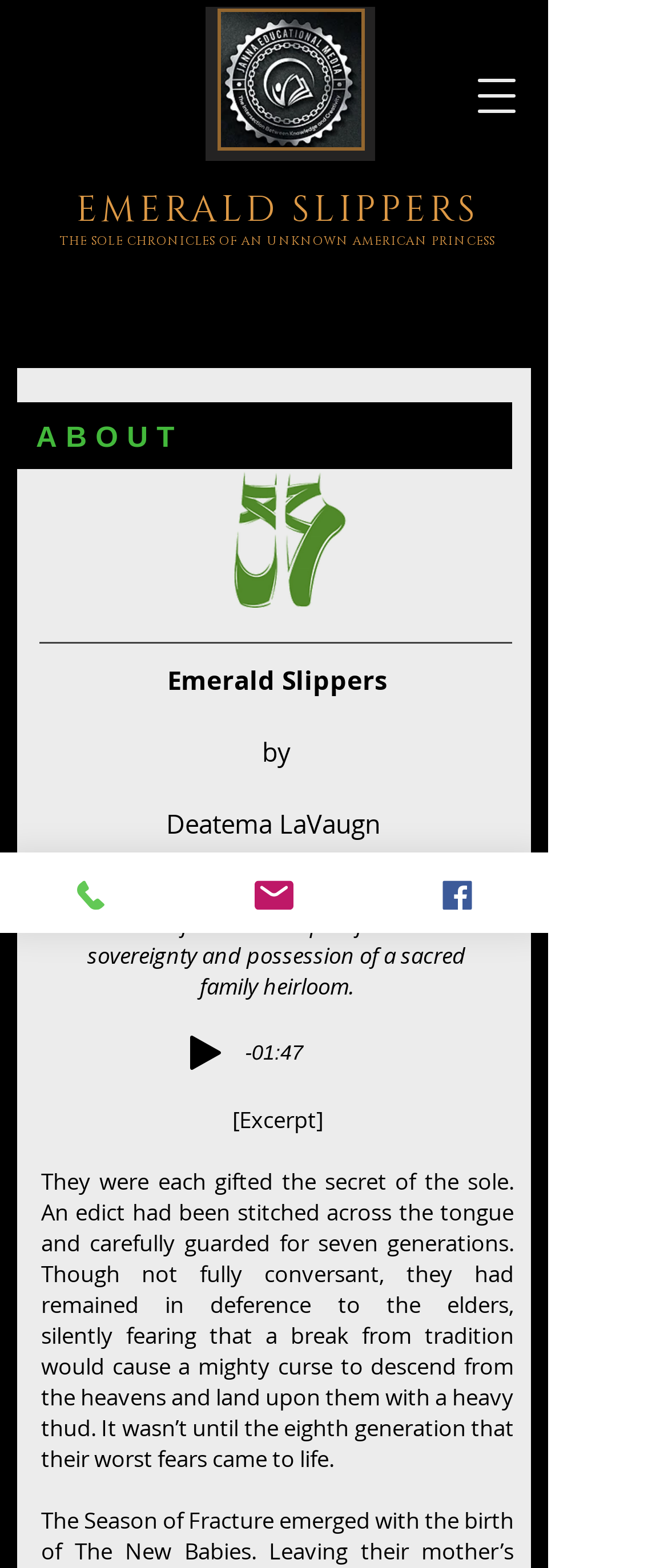What is the title of the book? Please answer the question using a single word or phrase based on the image.

Emerald Slippers